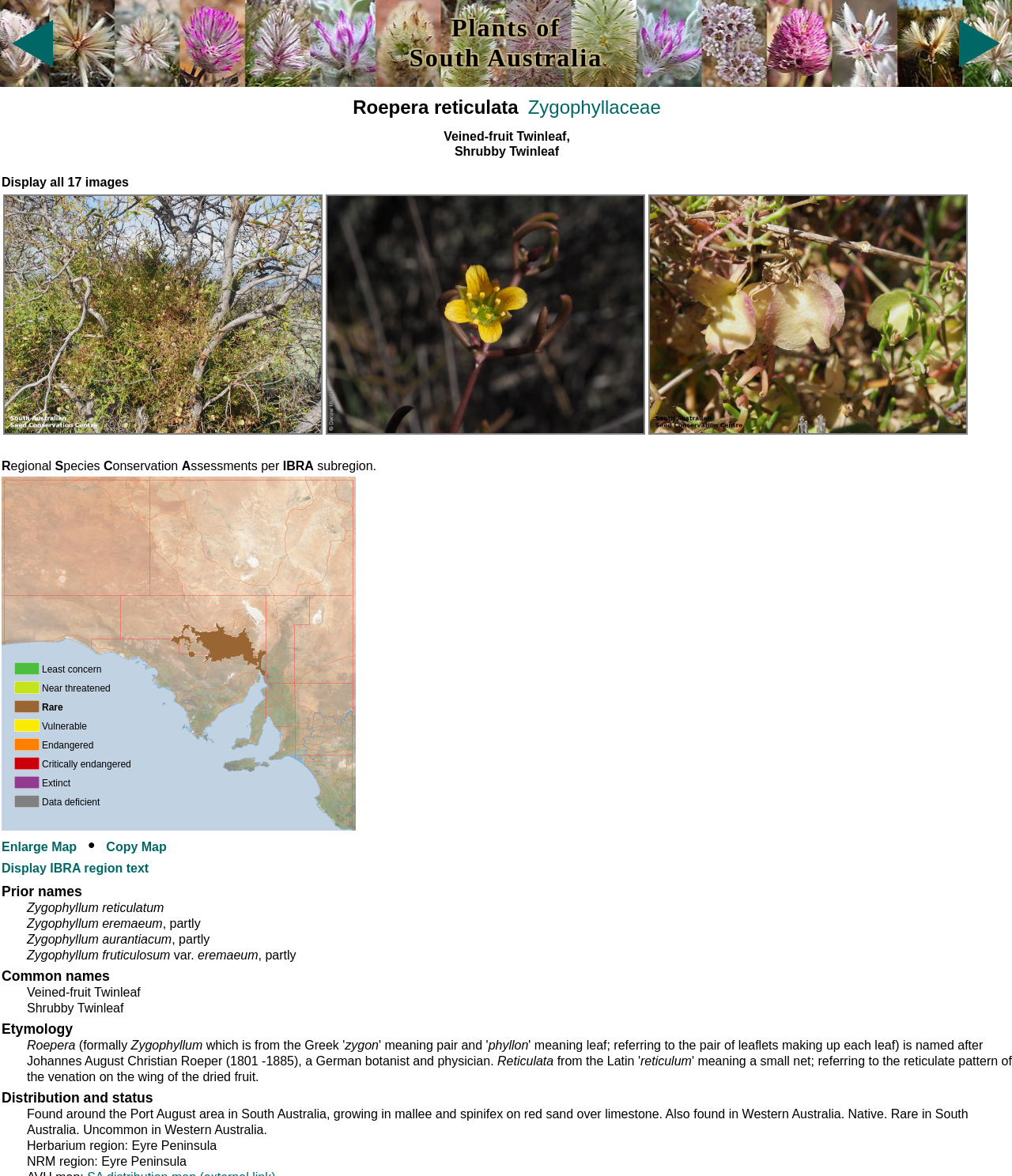Respond with a single word or short phrase to the following question: 
What is the common name of the plant?

Veined-fruit Twinleaf